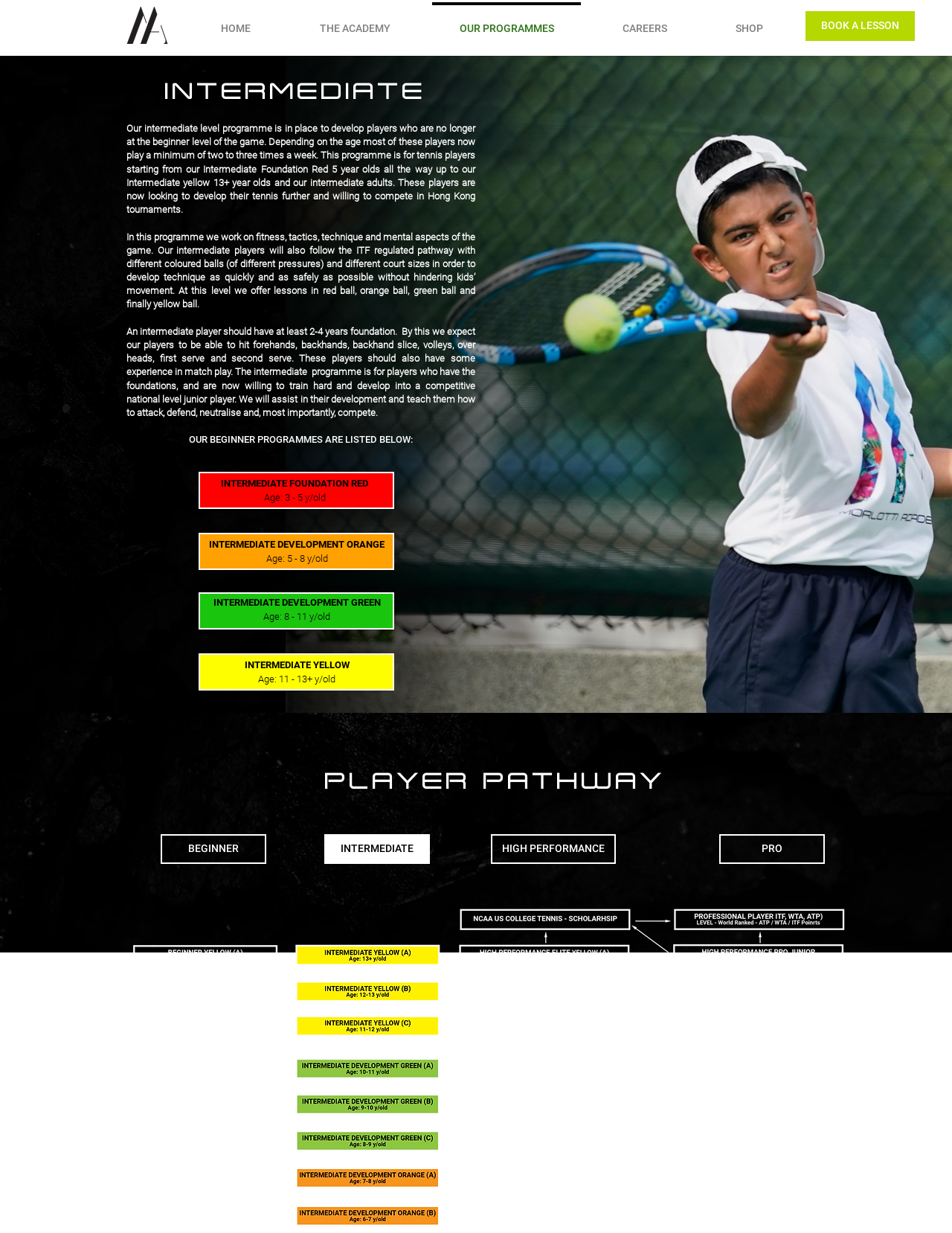Show the bounding box coordinates for the element that needs to be clicked to execute the following instruction: "Click the HOME menu item". Provide the coordinates in the form of four float numbers between 0 and 1, i.e., [left, top, right, bottom].

None